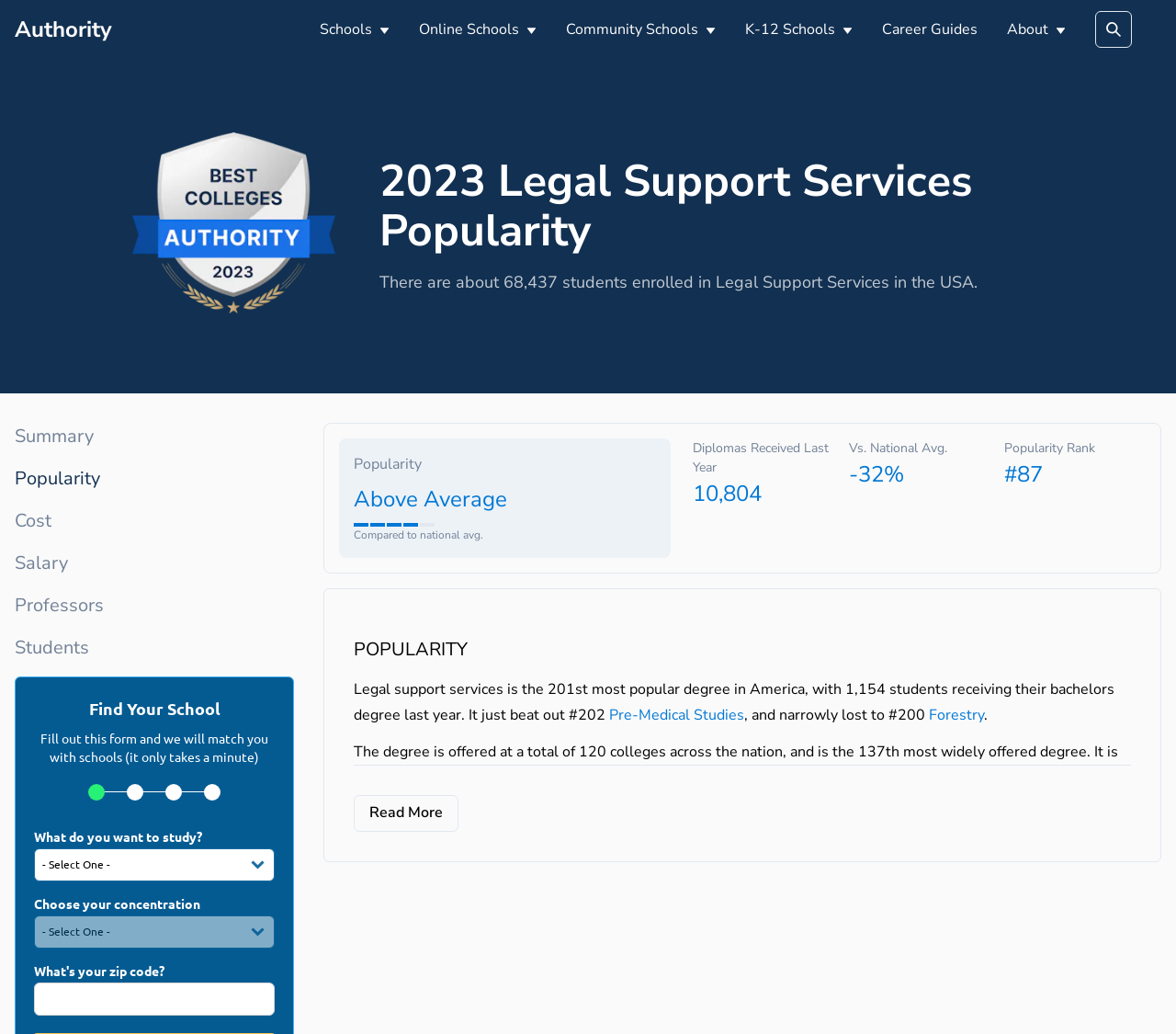What is the popularity of Legal Support Services?
From the screenshot, provide a brief answer in one word or phrase.

Above Average